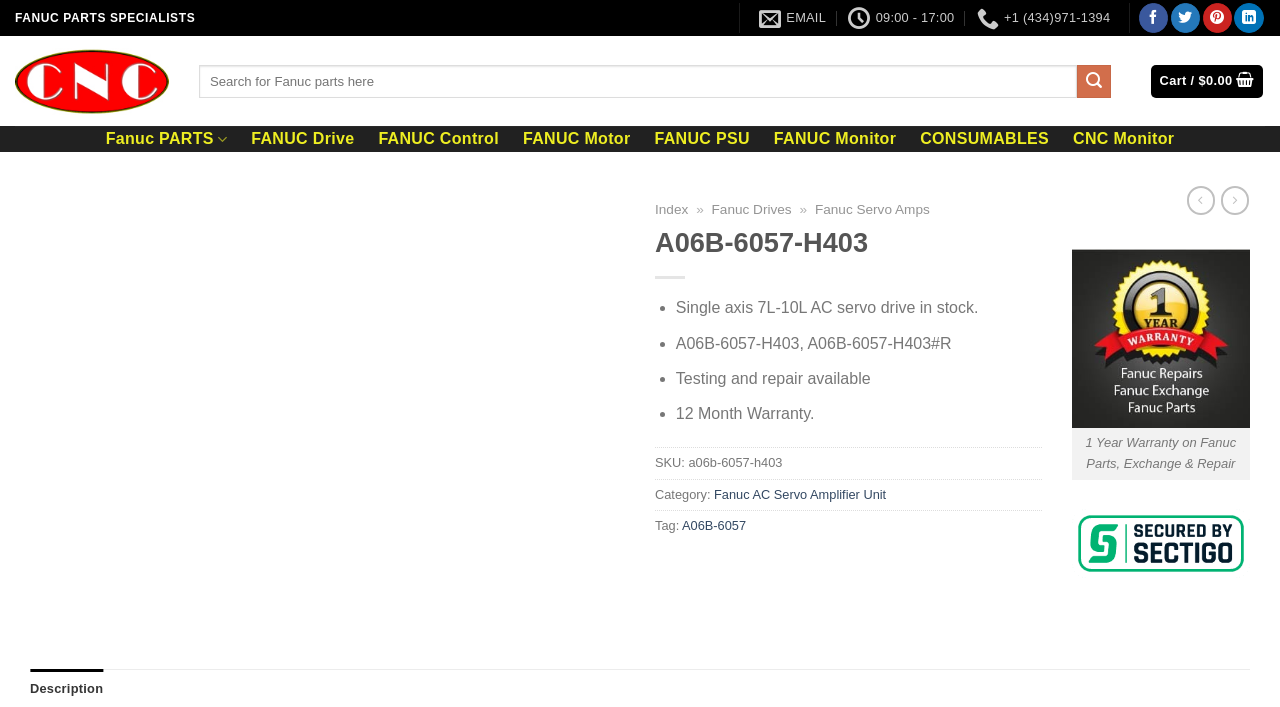Answer the following query with a single word or phrase:
What is the name of the FANUC part?

A06B-6057-H403